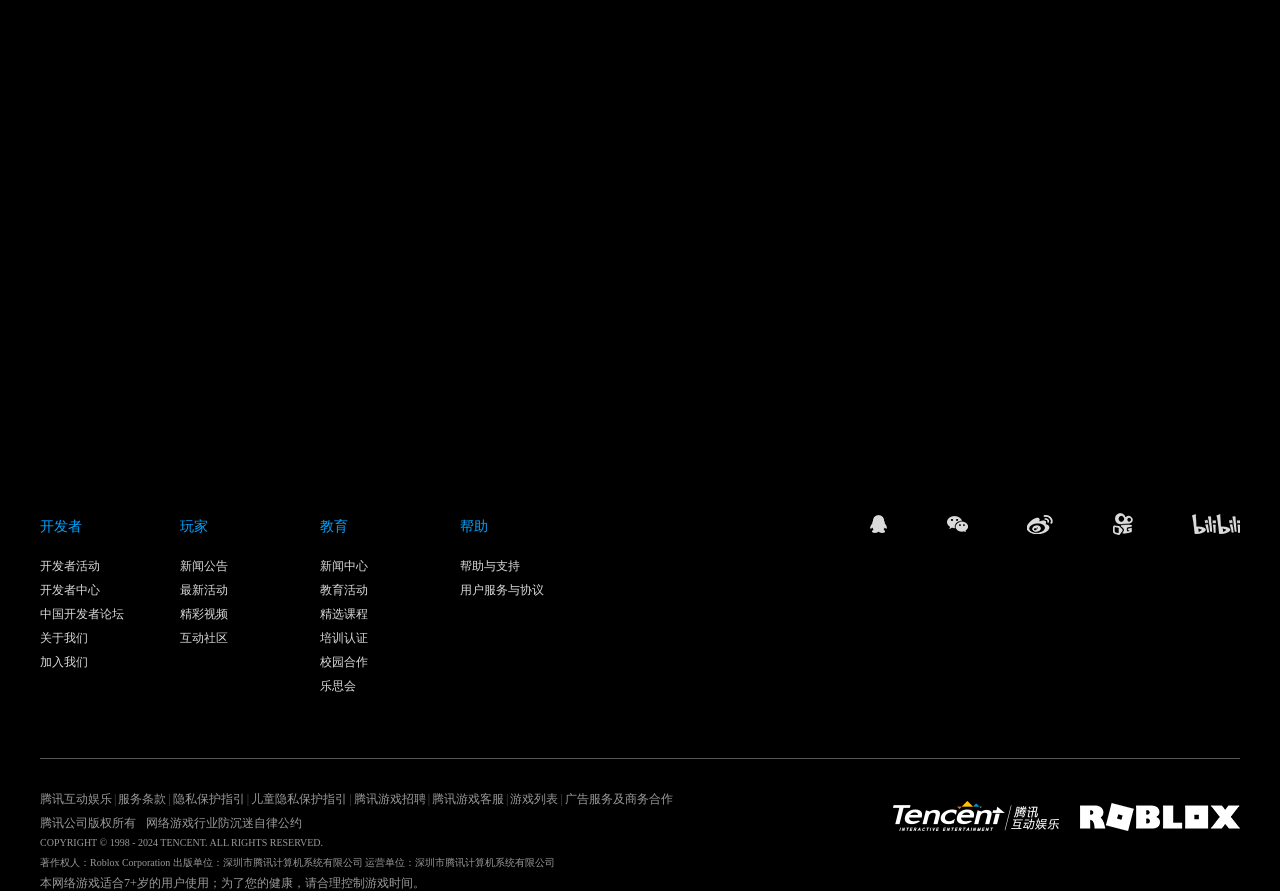What is the category of links on the left side of the webpage?
Using the image, provide a concise answer in one word or a short phrase.

Developer, Player, Education, Help